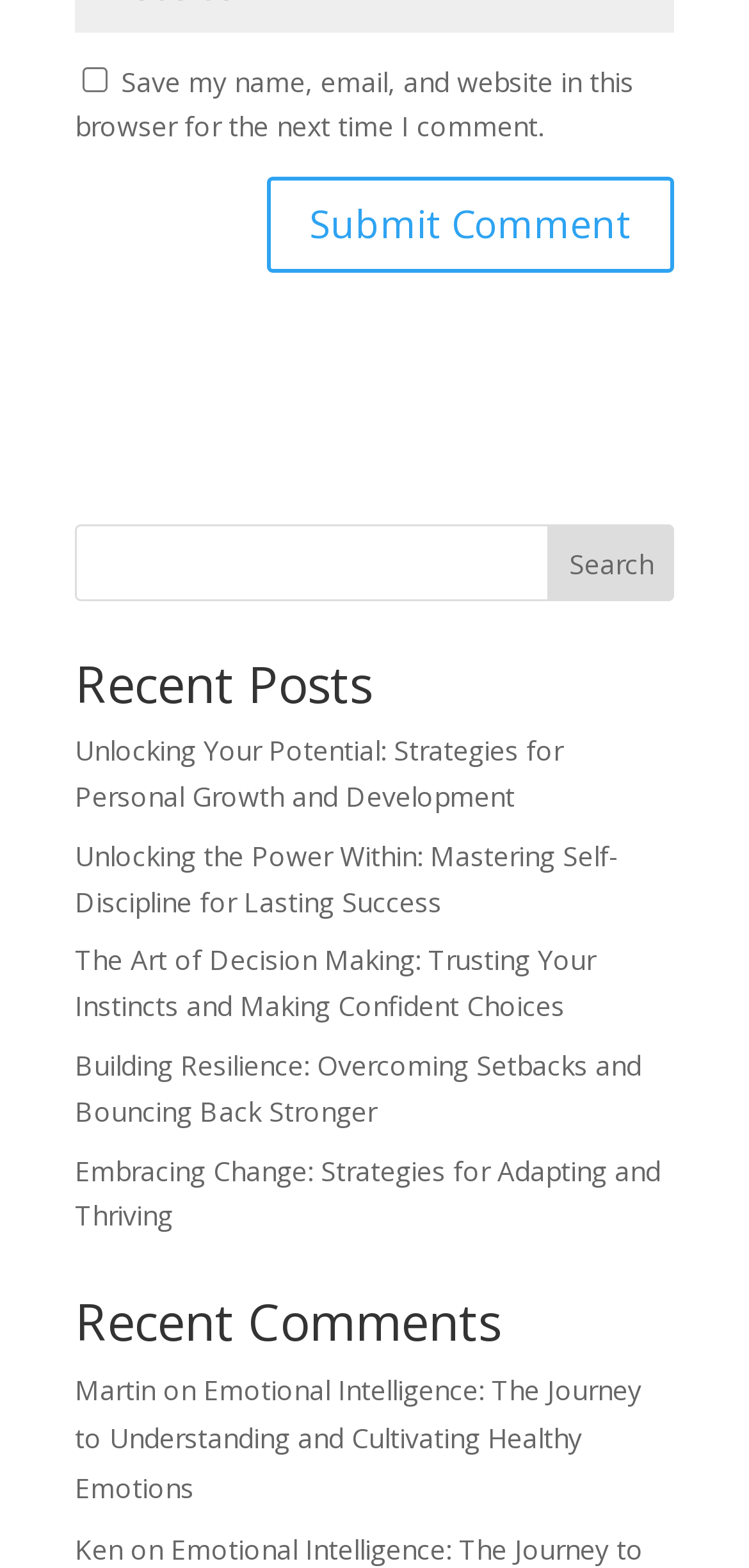How many search boxes are there?
By examining the image, provide a one-word or phrase answer.

1